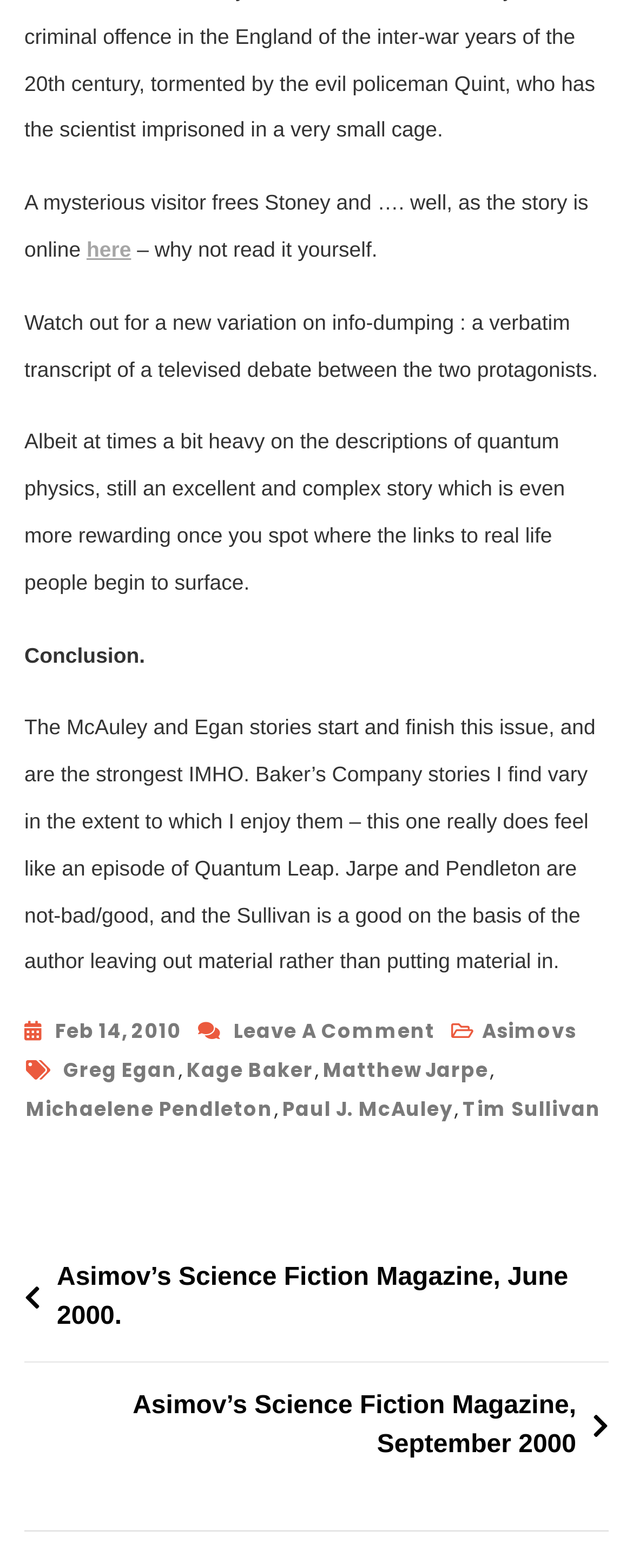Identify the bounding box coordinates of the section that should be clicked to achieve the task described: "Read more about Greg Egan".

[0.1, 0.67, 0.279, 0.695]